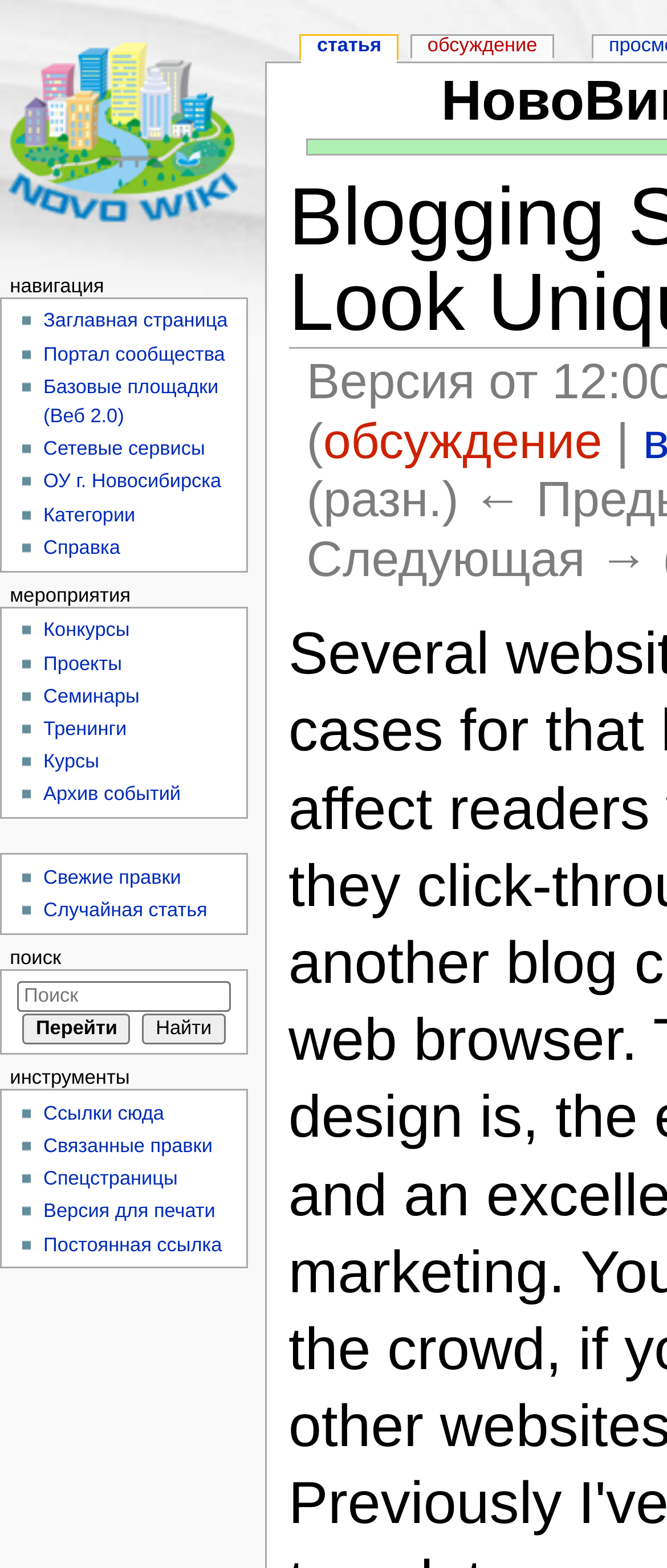From the element description: "ОУ г. Новосибирска", extract the bounding box coordinates of the UI element. The coordinates should be expressed as four float numbers between 0 and 1, in the order [left, top, right, bottom].

[0.065, 0.301, 0.332, 0.314]